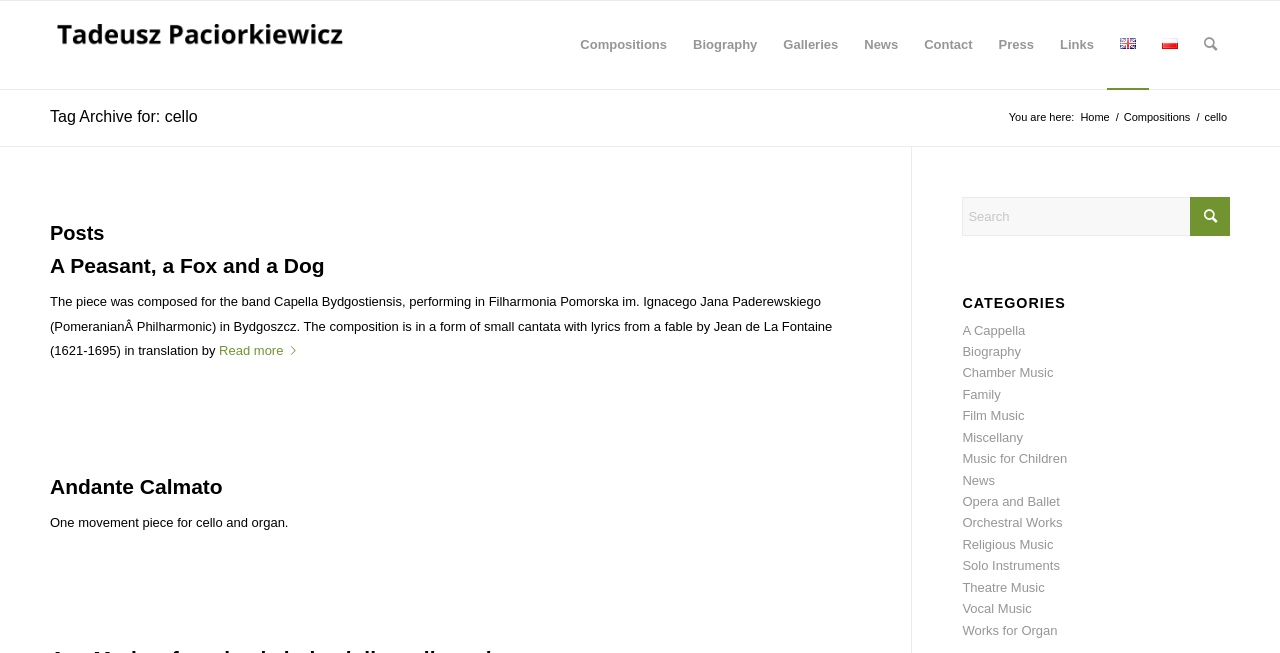What is the purpose of the textbox at the top right corner? Analyze the screenshot and reply with just one word or a short phrase.

Search